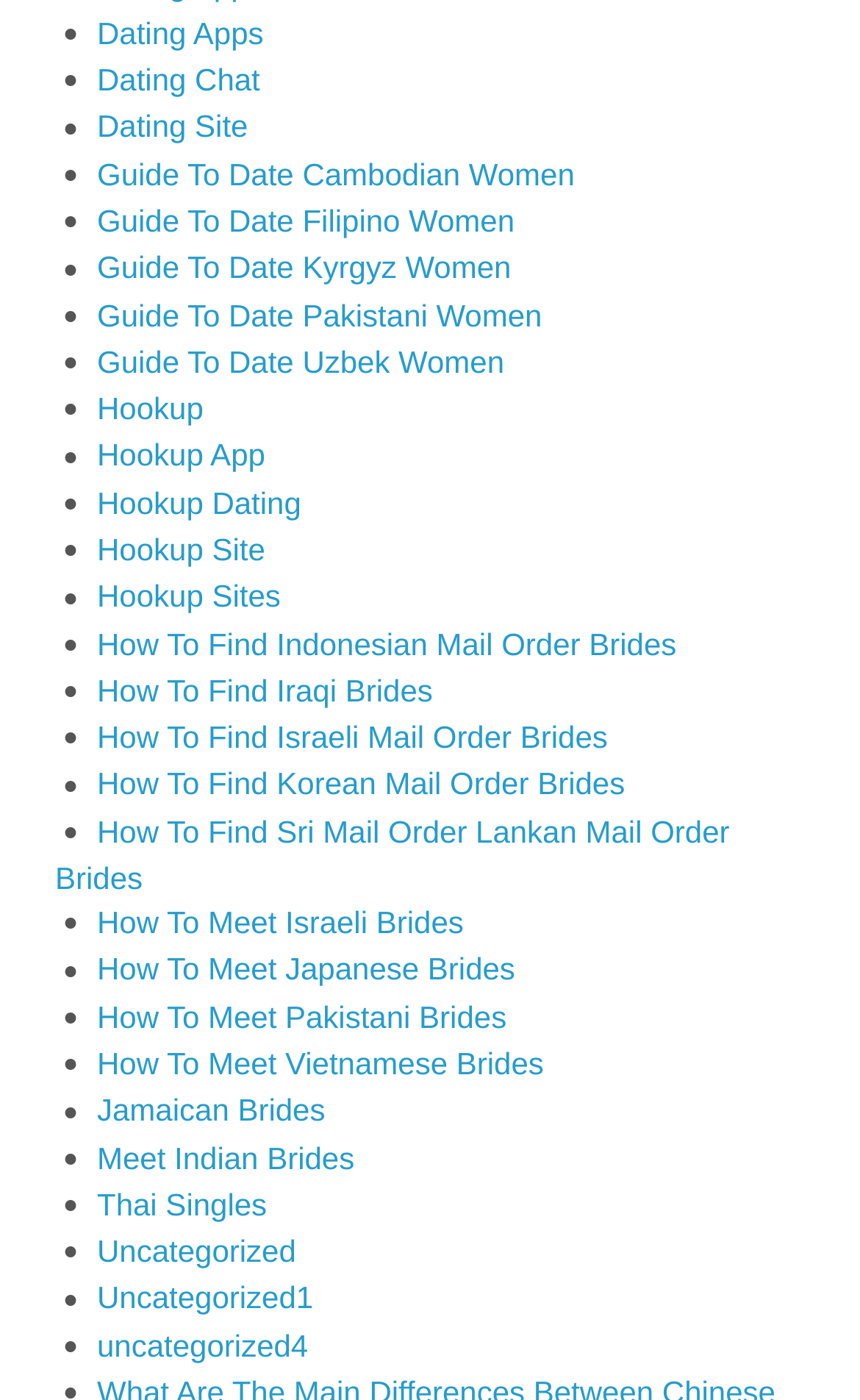Show the bounding box coordinates for the HTML element described as: "How To Meet Vietnamese Brides".

[0.113, 0.747, 0.632, 0.772]